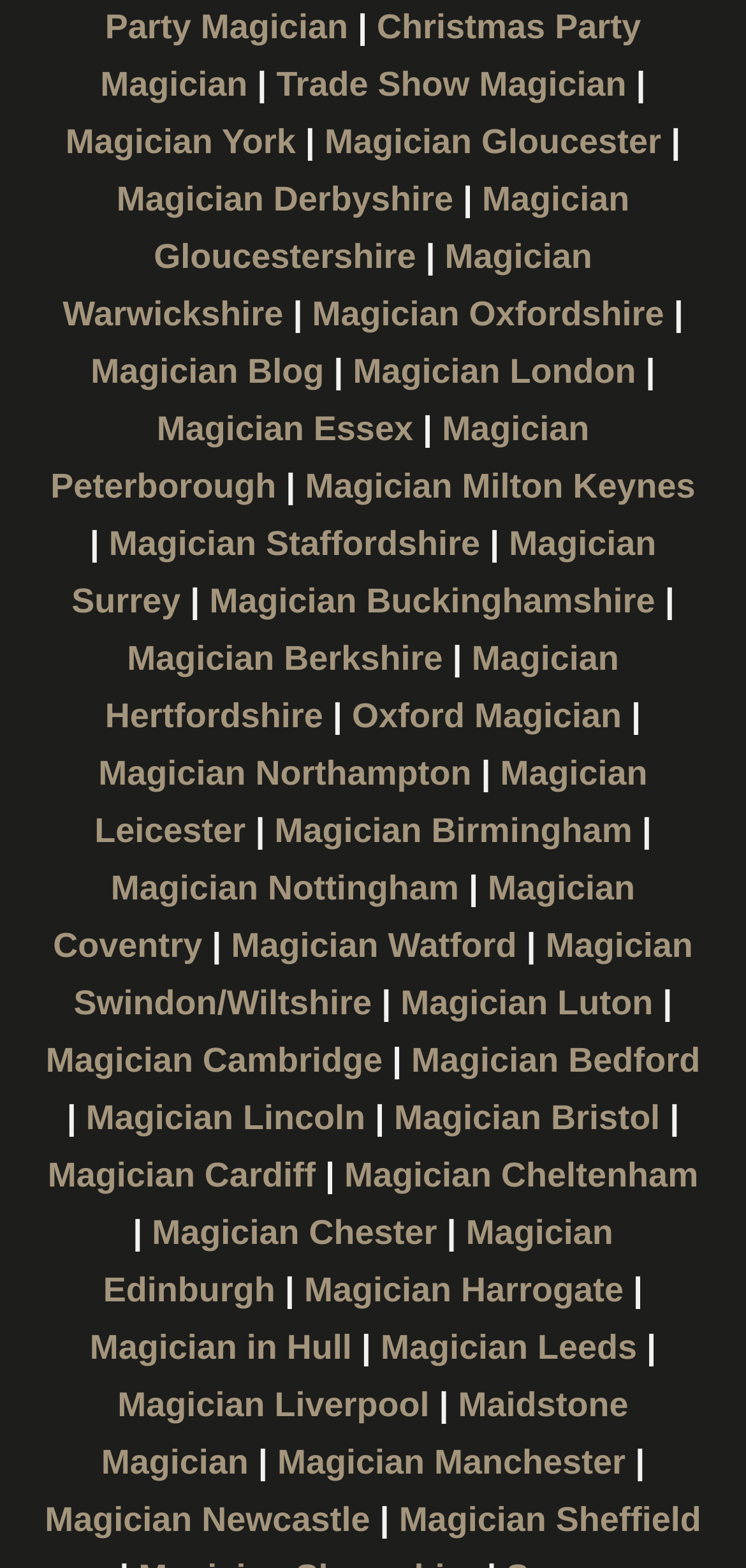Given the following UI element description: "Trade Show Magician", find the bounding box coordinates in the webpage screenshot.

[0.37, 0.03, 0.84, 0.066]